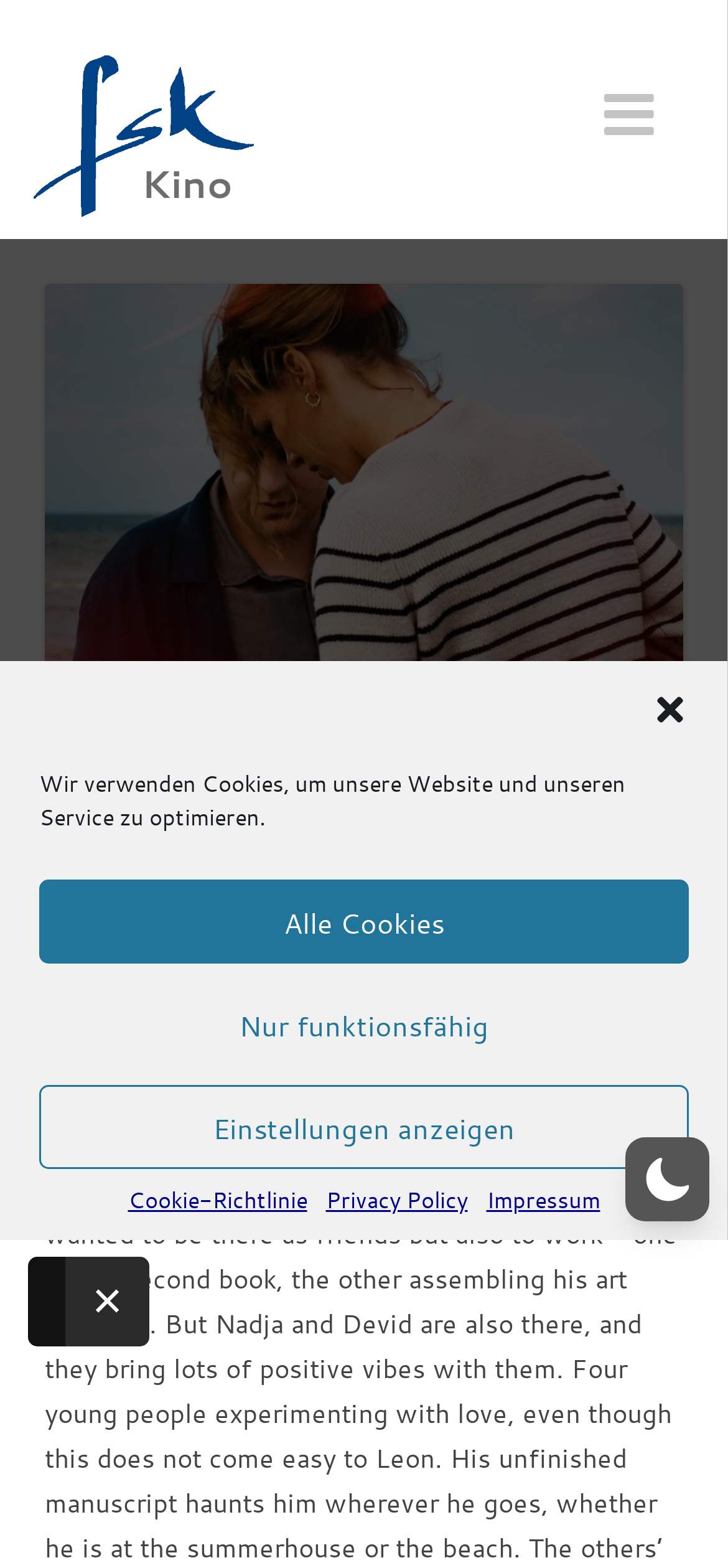Identify the coordinates of the bounding box for the element that must be clicked to accomplish the instruction: "go to credits".

[0.323, 0.66, 0.444, 0.683]